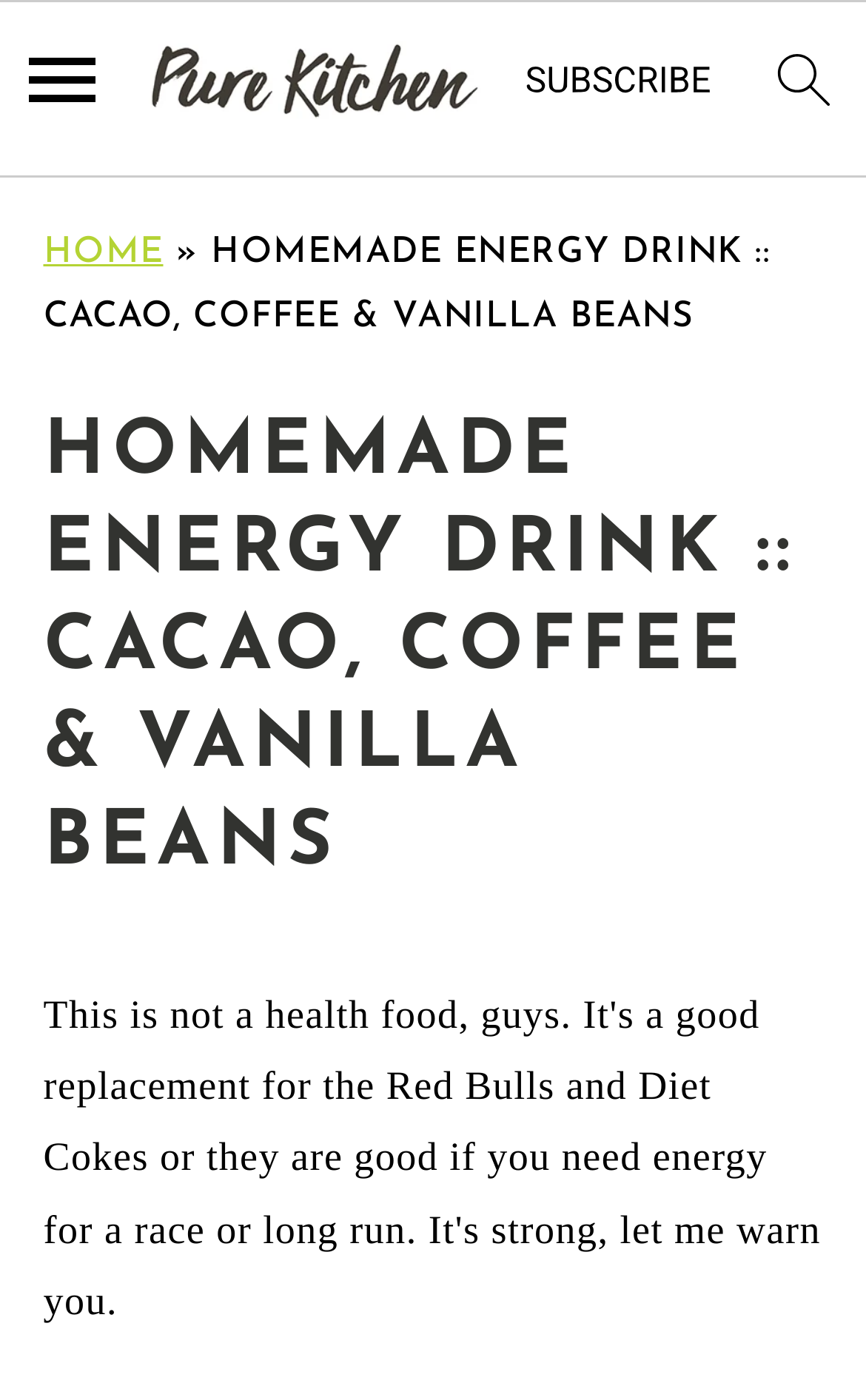Please study the image and answer the question comprehensively:
Is there a search function available?

I found a link element with the text 'search icon' and an image element with the same text, indicating that there is a search function available on the webpage.